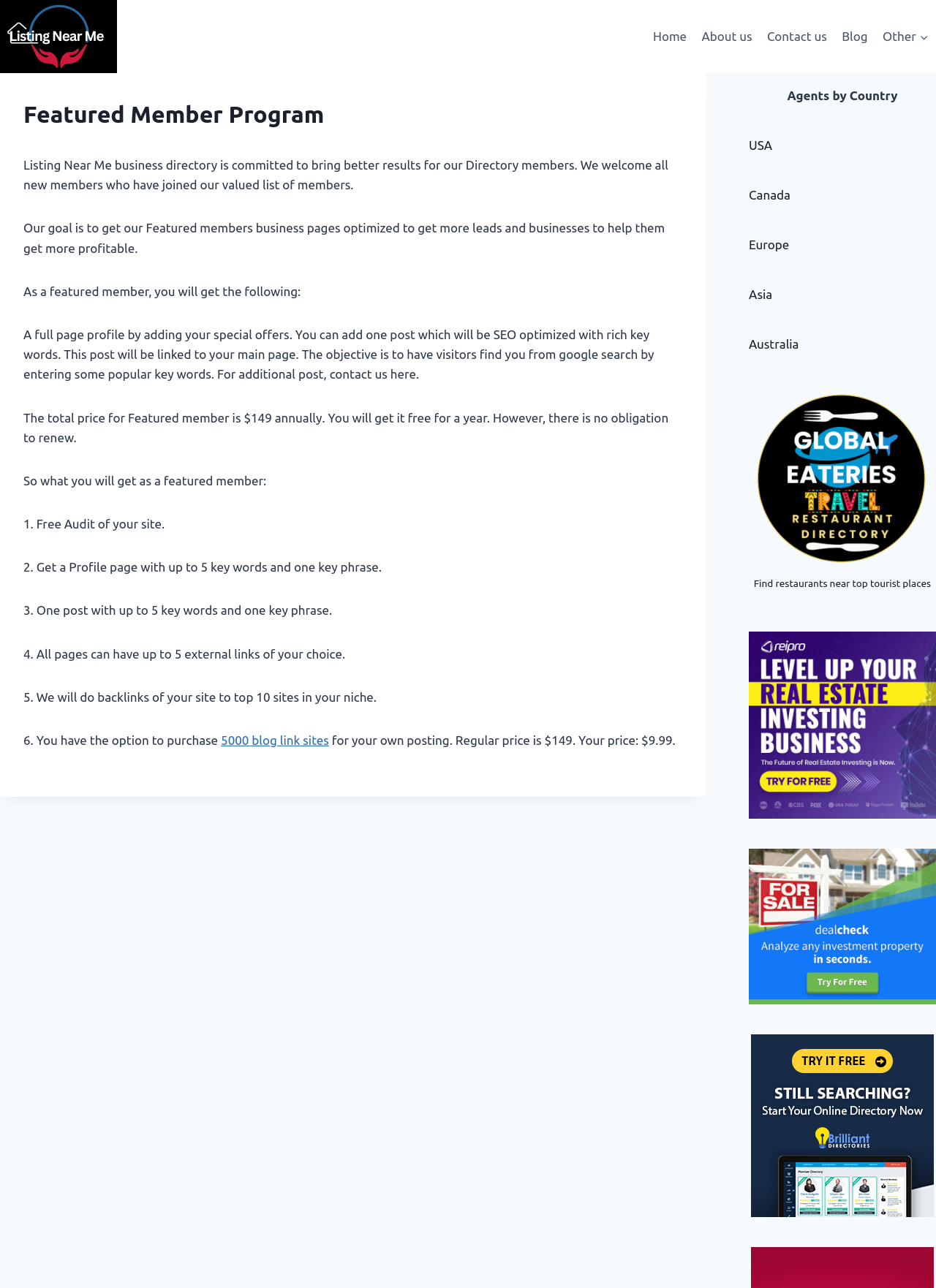Find the UI element described as: "alt="listing near me logo"" and predict its bounding box coordinates. Ensure the coordinates are four float numbers between 0 and 1, [left, top, right, bottom].

[0.0, 0.0, 0.138, 0.057]